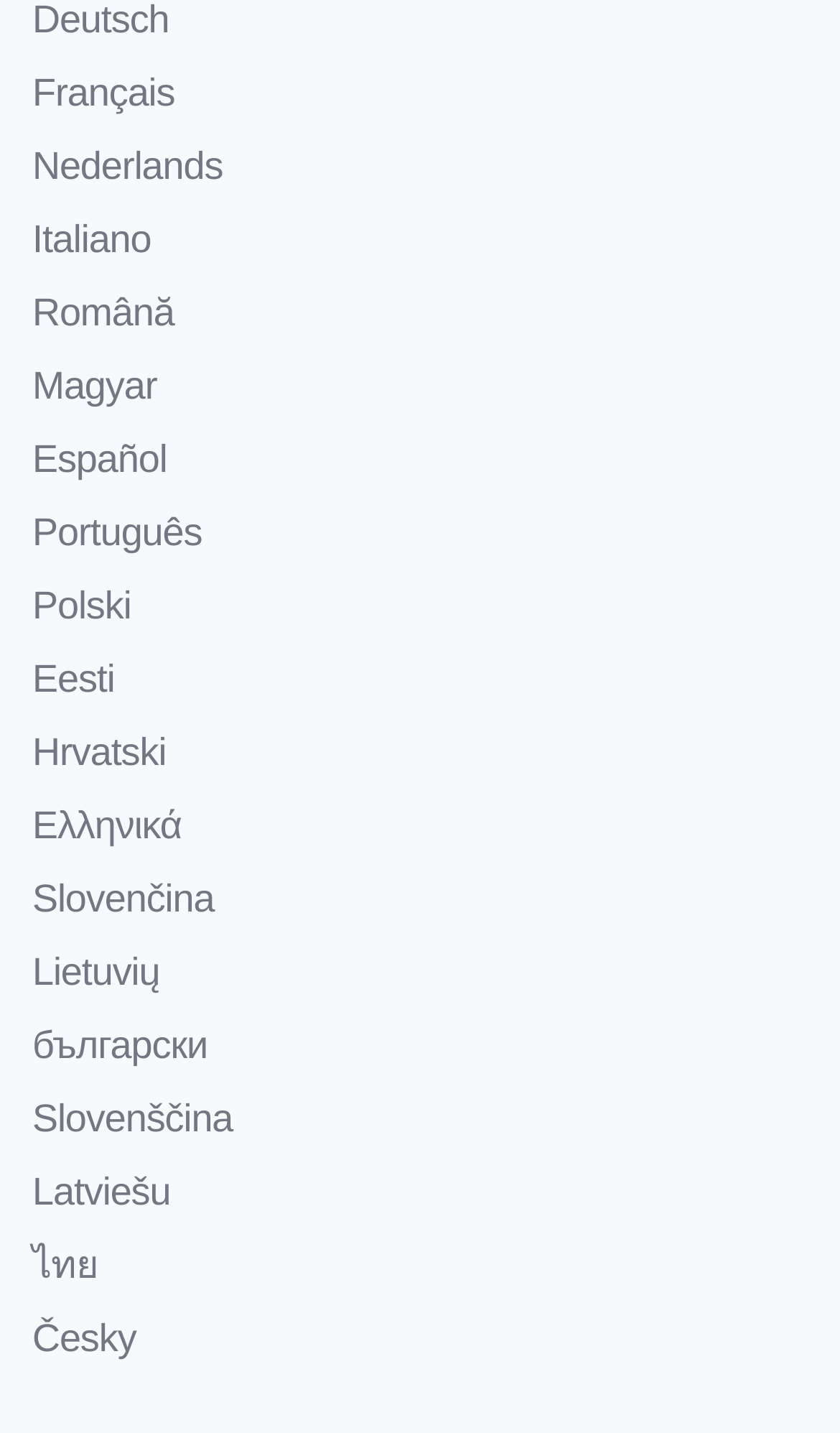Please identify the bounding box coordinates of the clickable area that will fulfill the following instruction: "Click on Portuguese language". The coordinates should be in the format of four float numbers between 0 and 1, i.e., [left, top, right, bottom].

[0.038, 0.356, 0.241, 0.386]